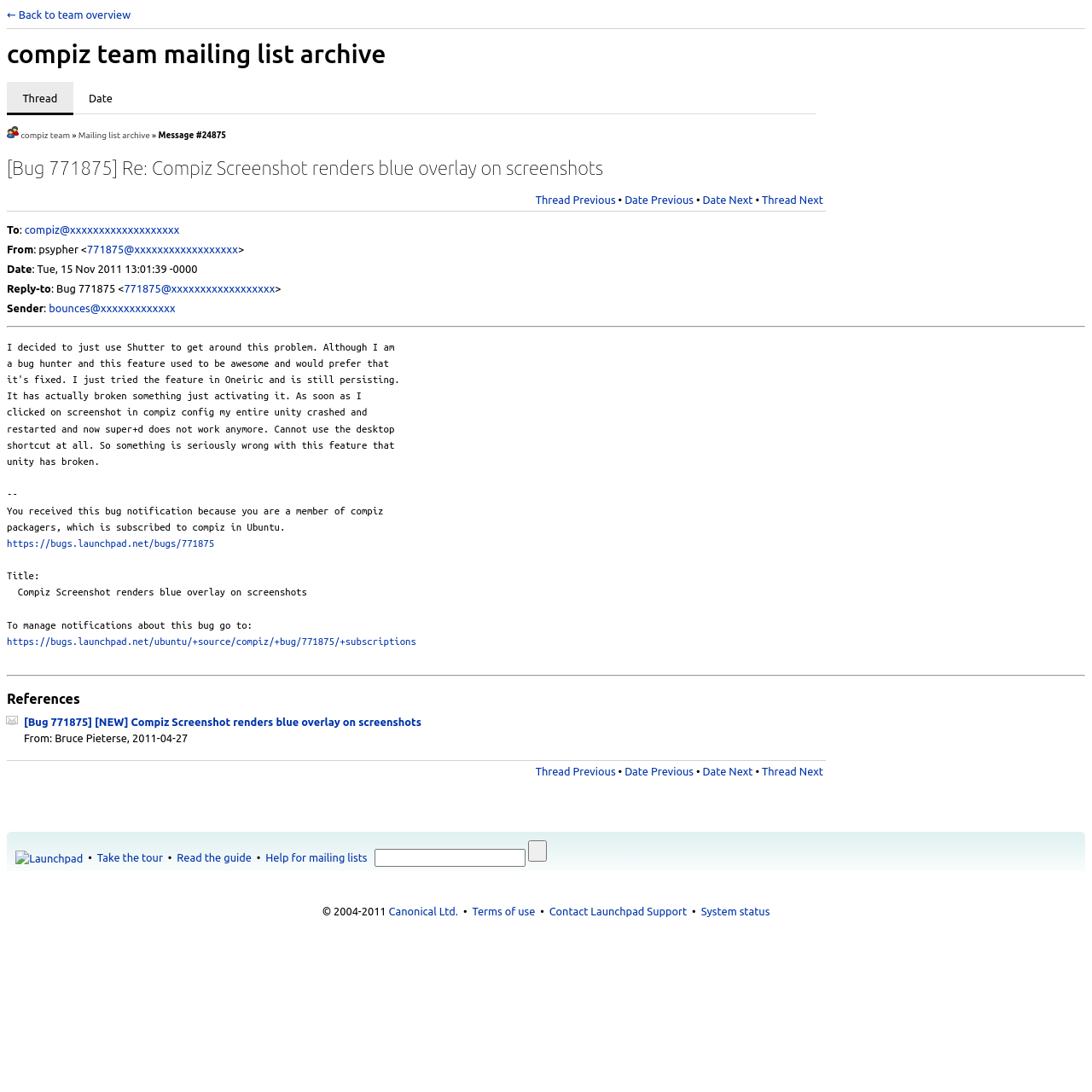Construct a thorough caption encompassing all aspects of the webpage.

This webpage appears to be a mailing list archive page from the Compiz team in Launchpad. At the top, there is a heading that reads "compiz team mailing list archive" and a link to go back to the team overview. Below this, there are two list items that allow users to view messages by thread or by date.

The main content of the page is a message thread, which includes a heading that reads "[Bug 771875] Re: Compiz Screenshot renders blue overlay on screenshots". This heading is followed by a table with navigation links to previous and next messages in the thread.

Below the navigation table, there is a section that displays information about the message, including the sender's email address, the date and time it was sent, and the reply-to address. There is also a link to the original bug report on Launchpad.

The message body is displayed below this section, which includes the title of the bug report, "Compiz Screenshot renders blue overlay on screenshots", and a description of the issue. There are also links to manage notifications about the bug and to view the bug report on Launchpad.

Further down the page, there is a section labeled "References" that includes a list of related bug reports, each with a link to the report and the date it was submitted.

At the bottom of the page, there are links to Launchpad, including a tour, guide, and help for mailing lists. There is also a search box and a button to search for specific content. Finally, there is a footer section that includes copyright information, terms of use, and contact information for Launchpad Support.